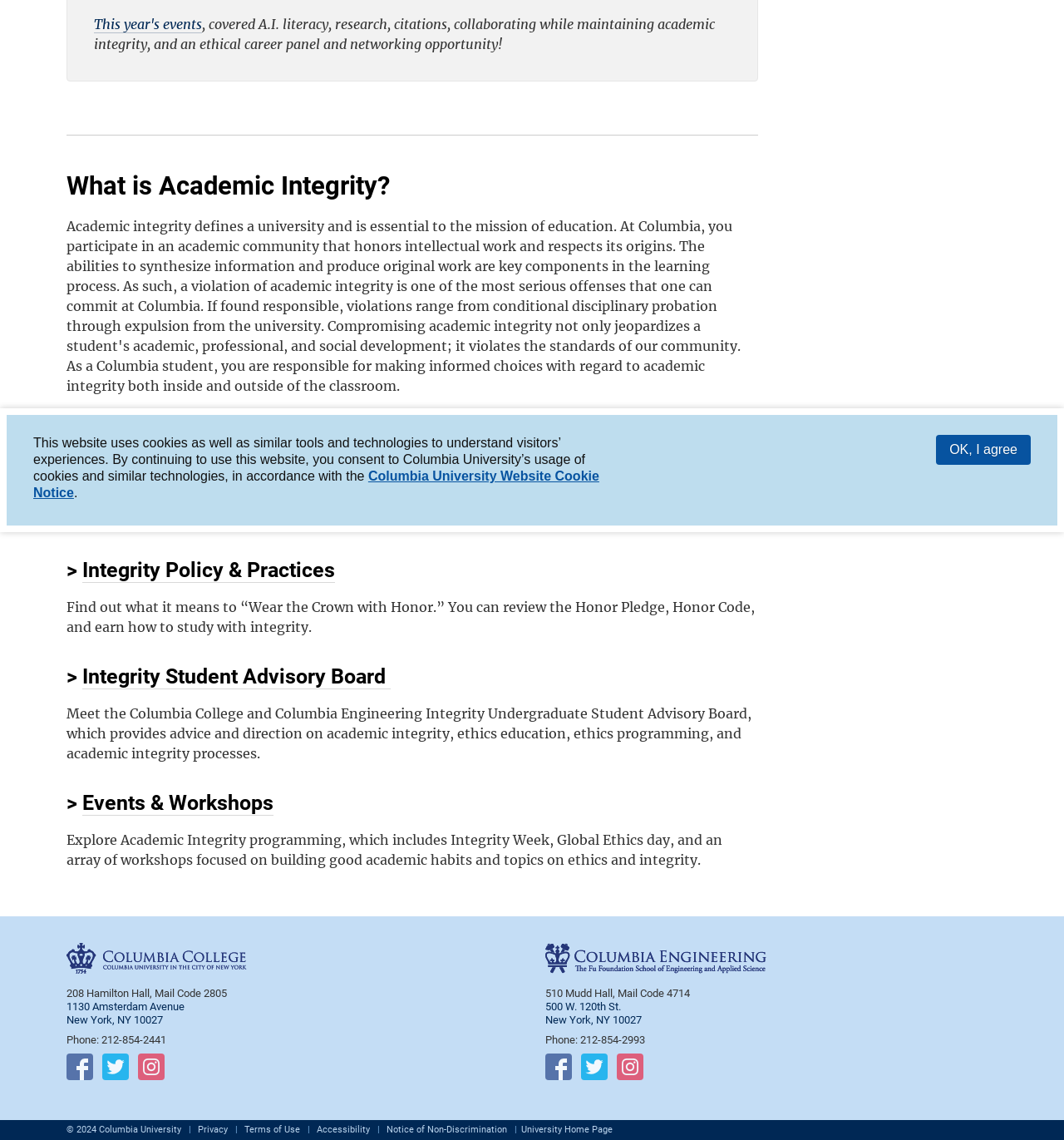Find the bounding box coordinates corresponding to the UI element with the description: "Integrity Policy & Practices". The coordinates should be formatted as [left, top, right, bottom], with values as floats between 0 and 1.

[0.077, 0.489, 0.315, 0.511]